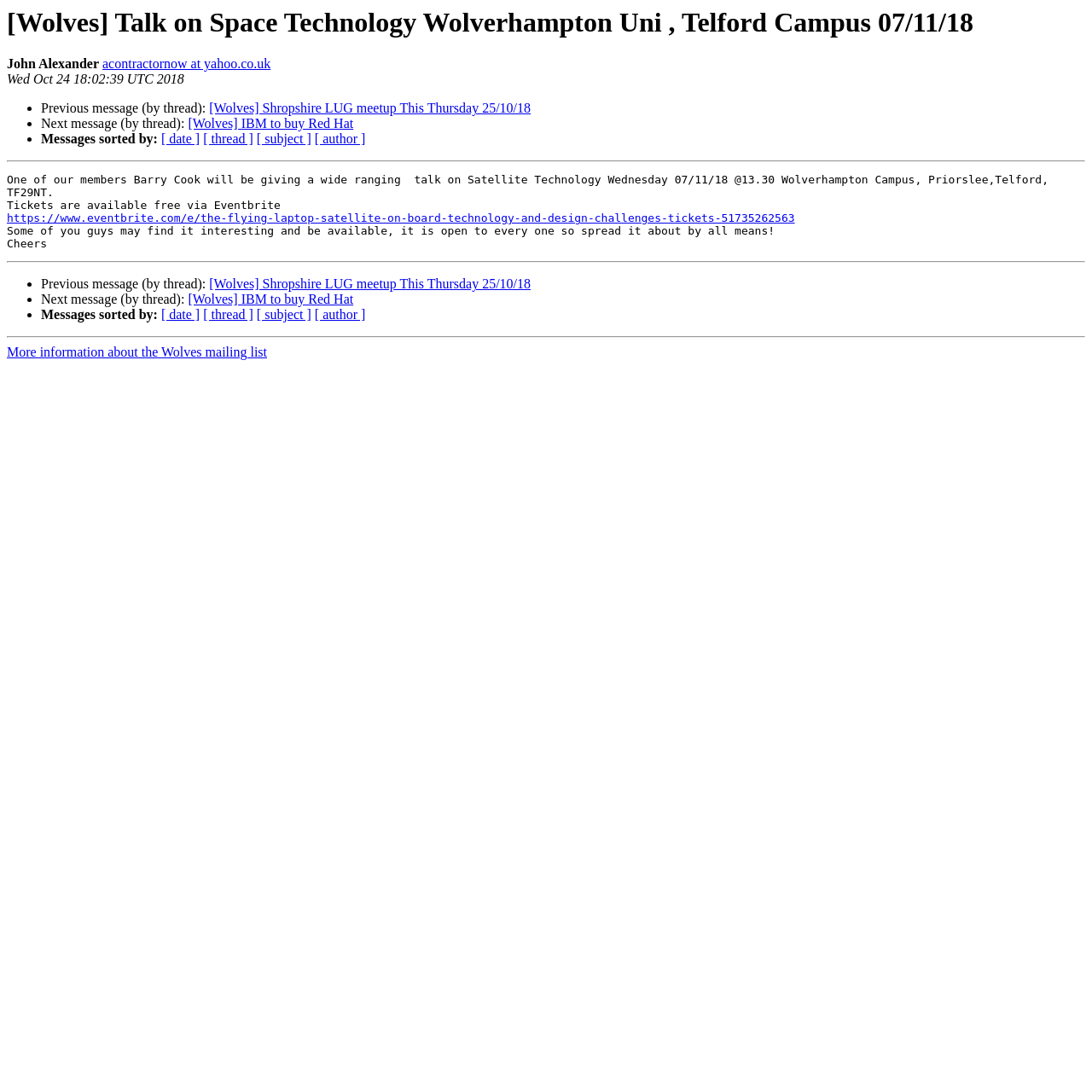Using the given description, provide the bounding box coordinates formatted as (top-left x, top-left y, bottom-right x, bottom-right y), with all values being floating point numbers between 0 and 1. Description: [ date ]

[0.148, 0.121, 0.183, 0.134]